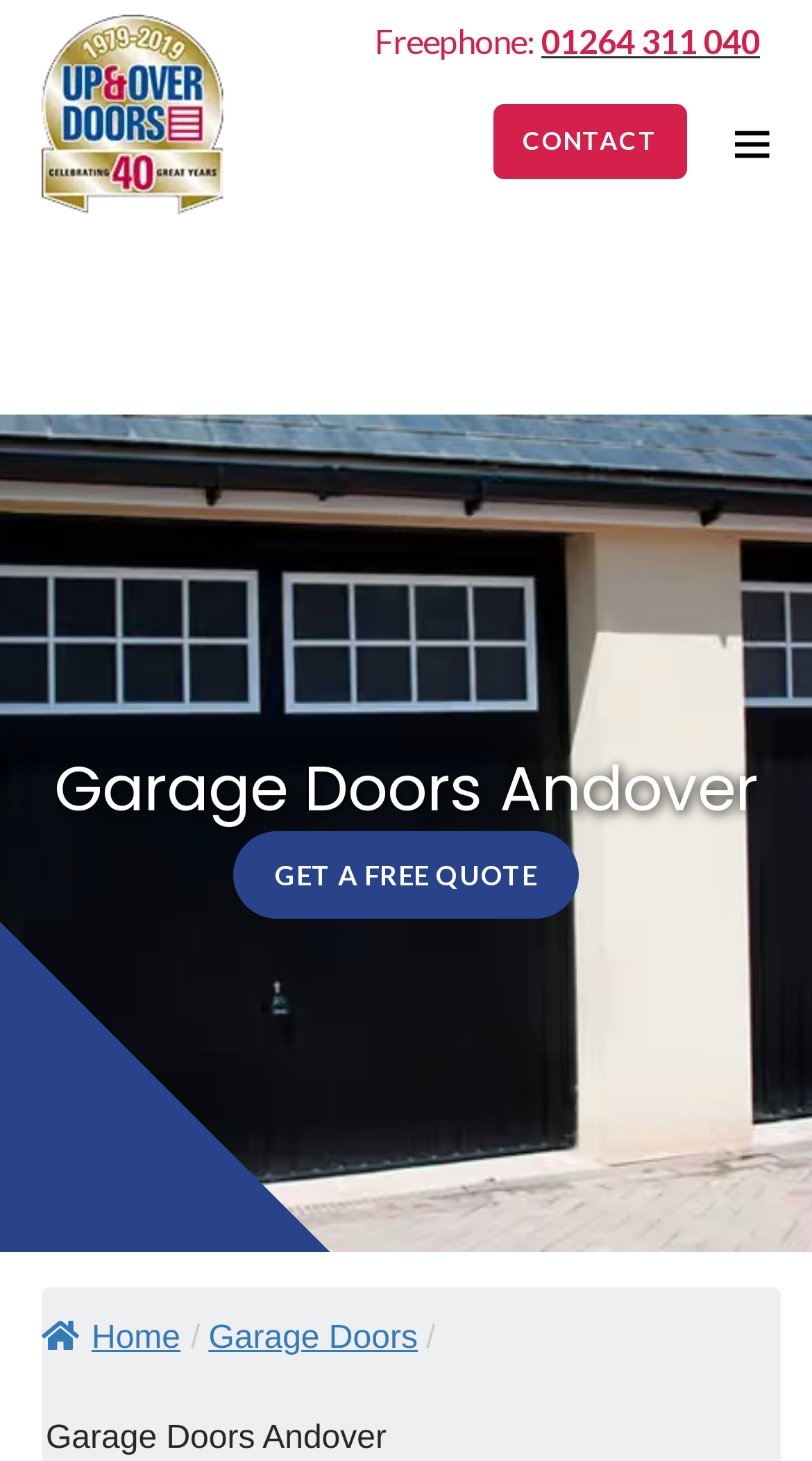How can I get a quote?
Could you please answer the question thoroughly and with as much detail as possible?

I found the option to get a quote by looking at the middle section of the webpage, where it says 'GET A FREE QUOTE' in a prominent button.